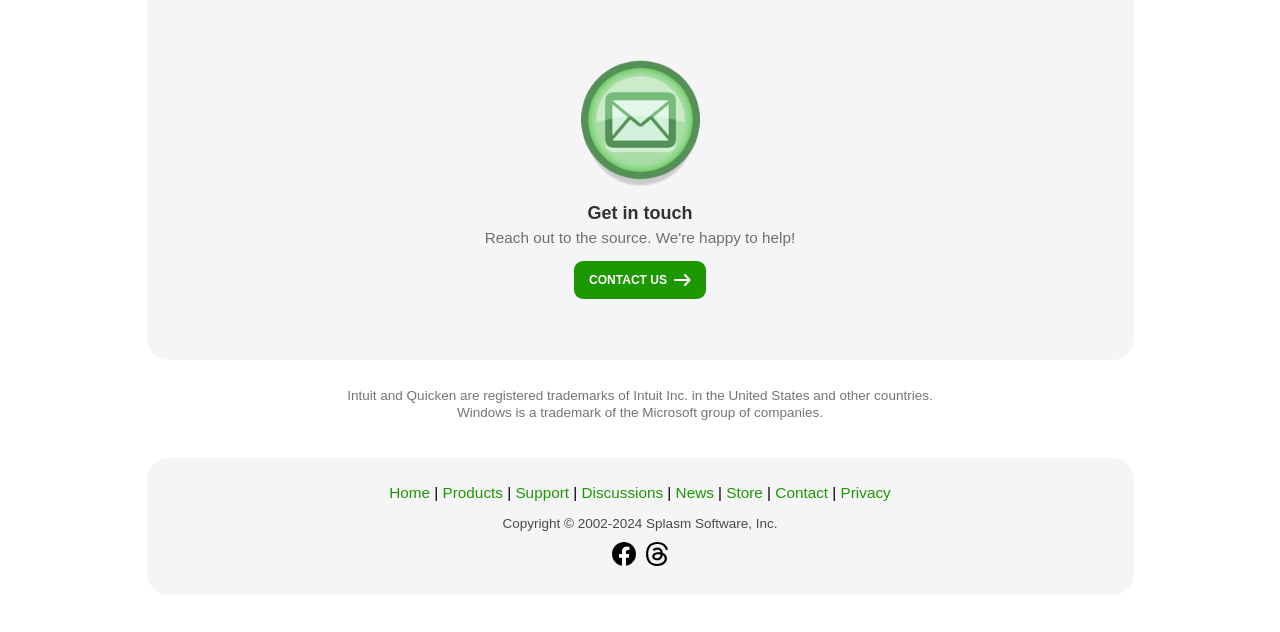From the element description: "parent_node: Get in touch", extract the bounding box coordinates of the UI element. The coordinates should be expressed as four float numbers between 0 and 1, in the order [left, top, right, bottom].

[0.454, 0.273, 0.546, 0.304]